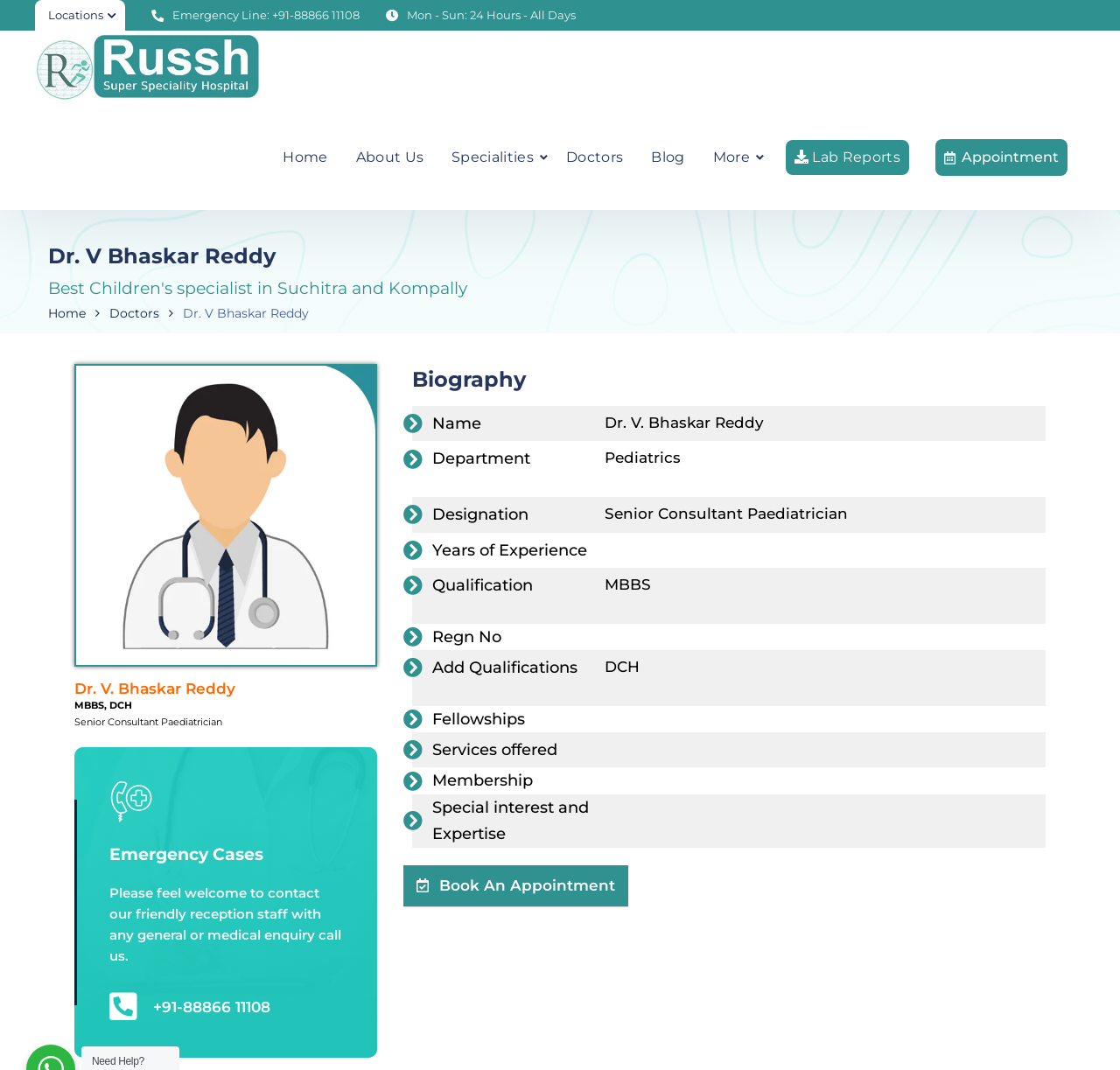Kindly determine the bounding box coordinates for the clickable area to achieve the given instruction: "Call the emergency line".

[0.243, 0.007, 0.321, 0.02]